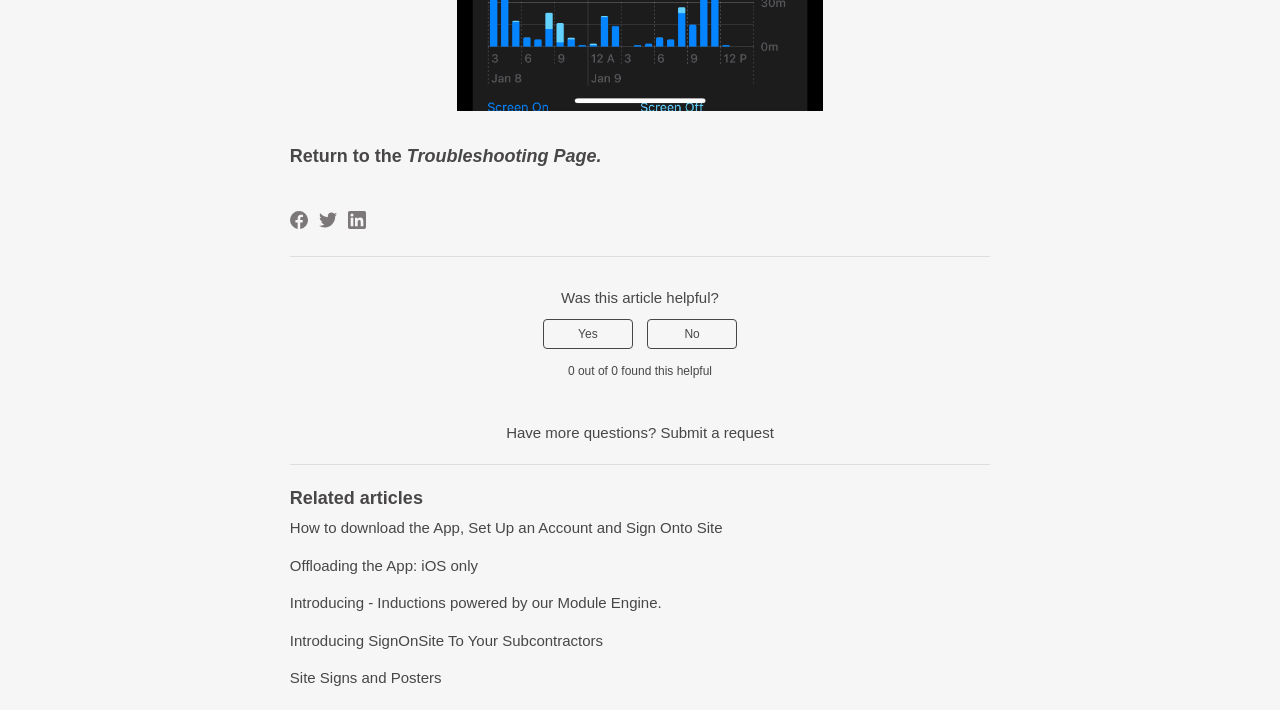Provide the bounding box coordinates, formatted as (top-left x, top-left y, bottom-right x, bottom-right y), with all values being floating point numbers between 0 and 1. Identify the bounding box of the UI element that matches the description: Troubleshooting Page.

[0.318, 0.205, 0.47, 0.233]